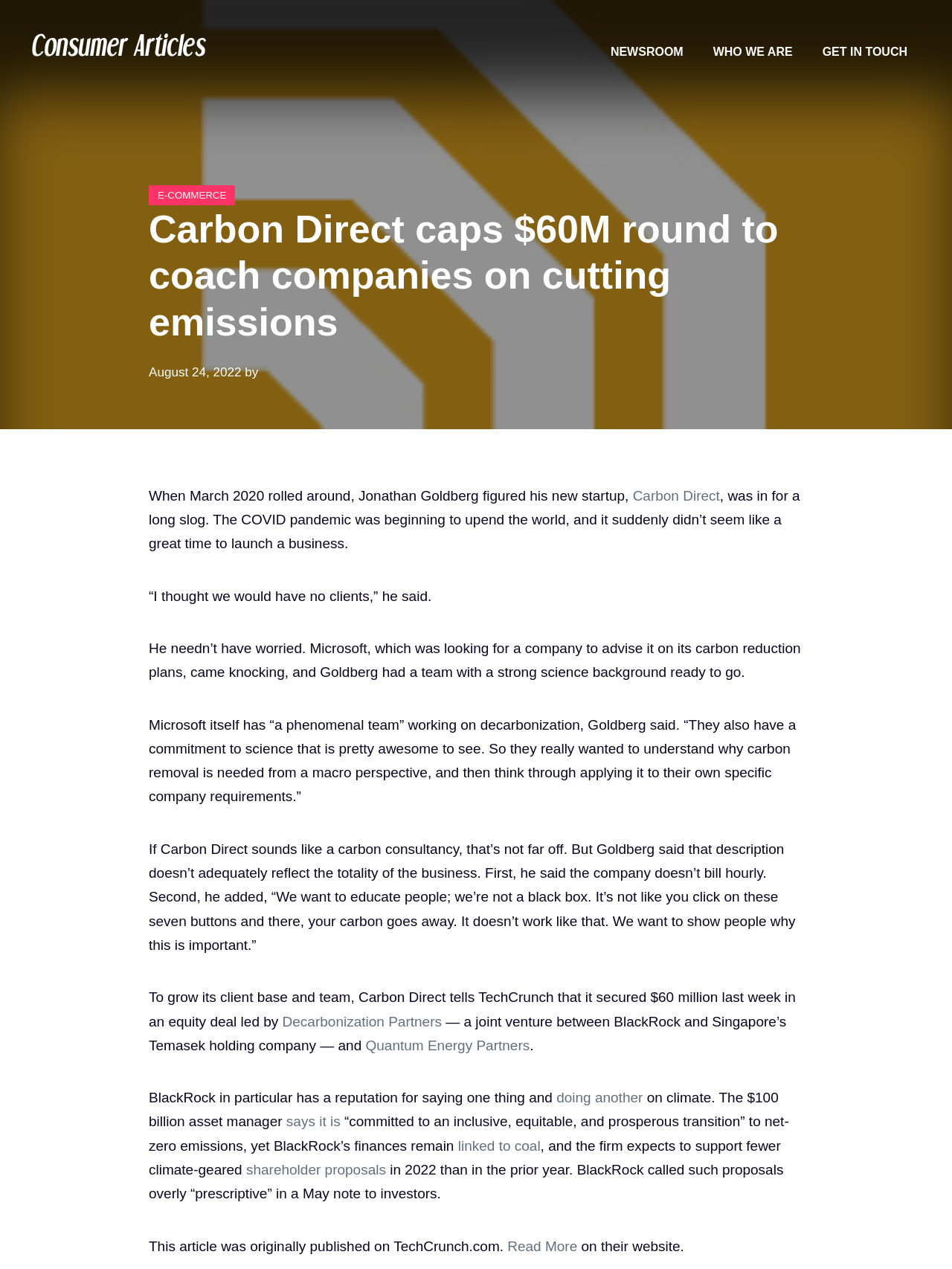Use a single word or phrase to answer this question: 
How much money did Carbon Direct secure in an equity deal?

$60 million